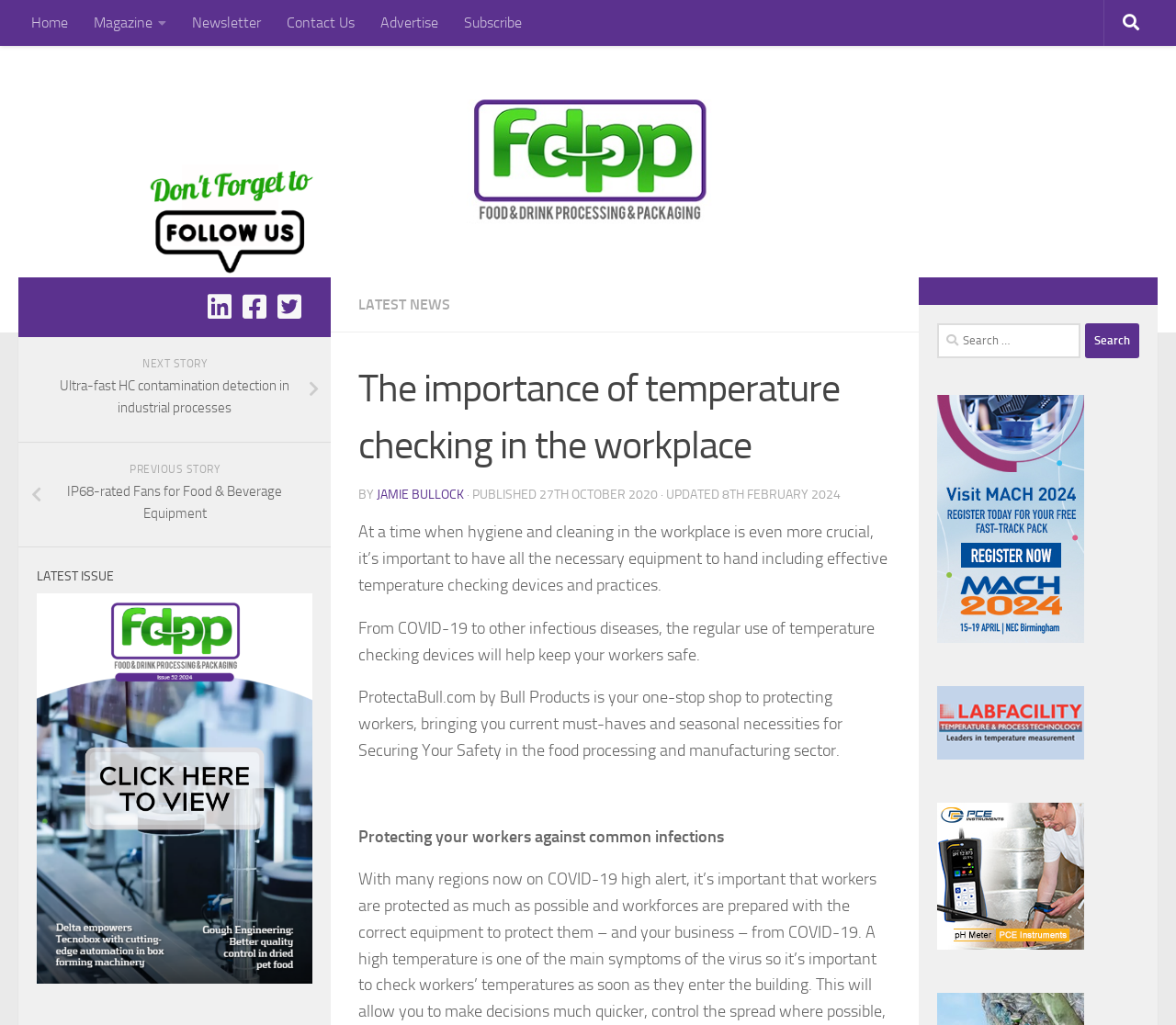Please extract the primary headline from the webpage.

The importance of temperature checking in the workplace